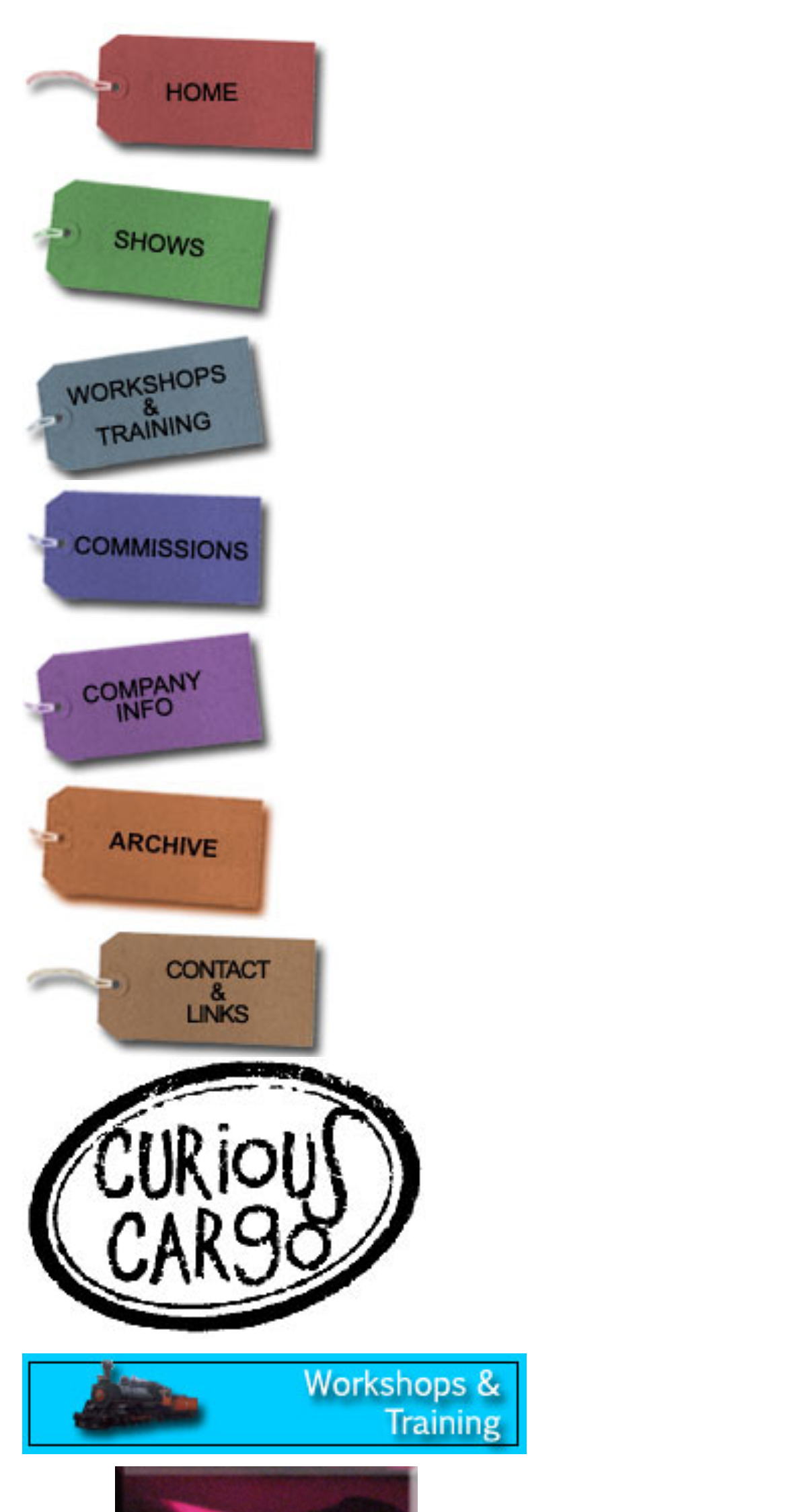Show the bounding box coordinates of the element that should be clicked to complete the task: "go to the second link on the top".

[0.028, 0.2, 0.379, 0.223]